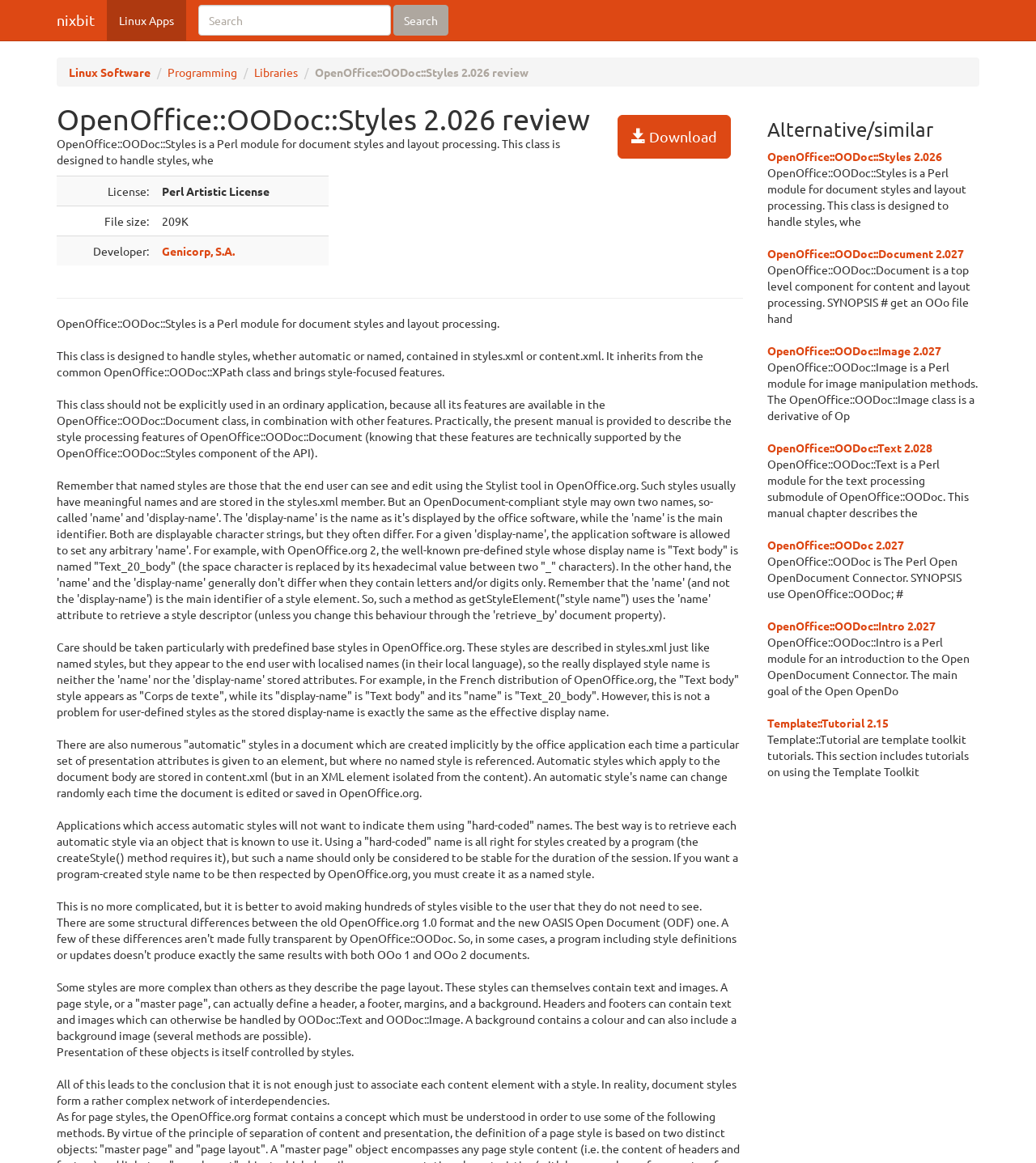Who is the developer of OpenOffice::OODoc::Styles?
We need a detailed and exhaustive answer to the question. Please elaborate.

The developer of OpenOffice::OODoc::Styles is obtained from the gridcell element with the text 'Genicorp, S.A.' in the table describing the details of OpenOffice::OODoc::Styles.